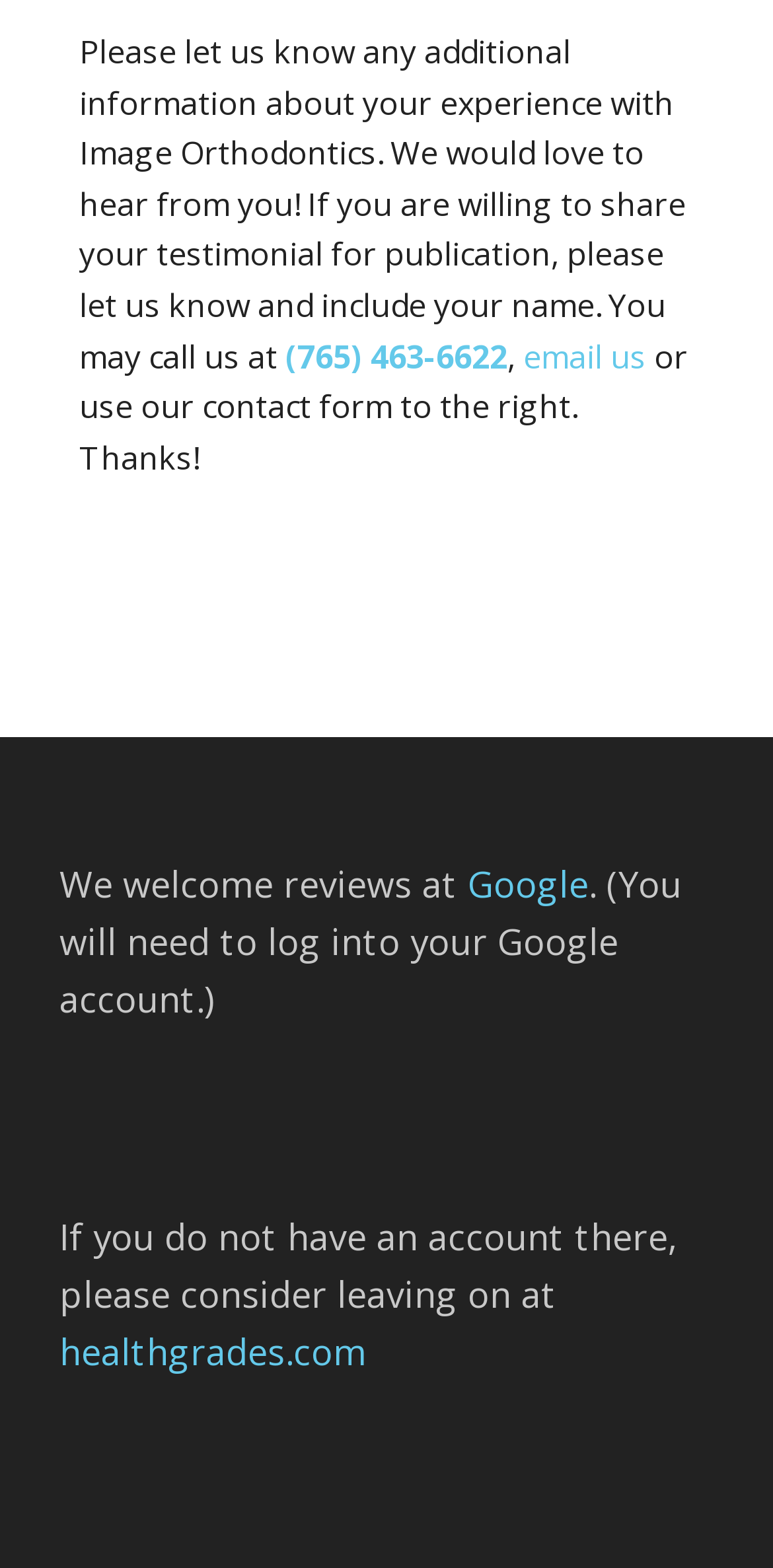What is the alternative platform to leave a review if you don't have a Google account?
Based on the visual information, provide a detailed and comprehensive answer.

The webpage suggests leaving a review on Google, but if you don't have a Google account, it provides an alternative option, which is healthgrades.com, as mentioned in the second paragraph.